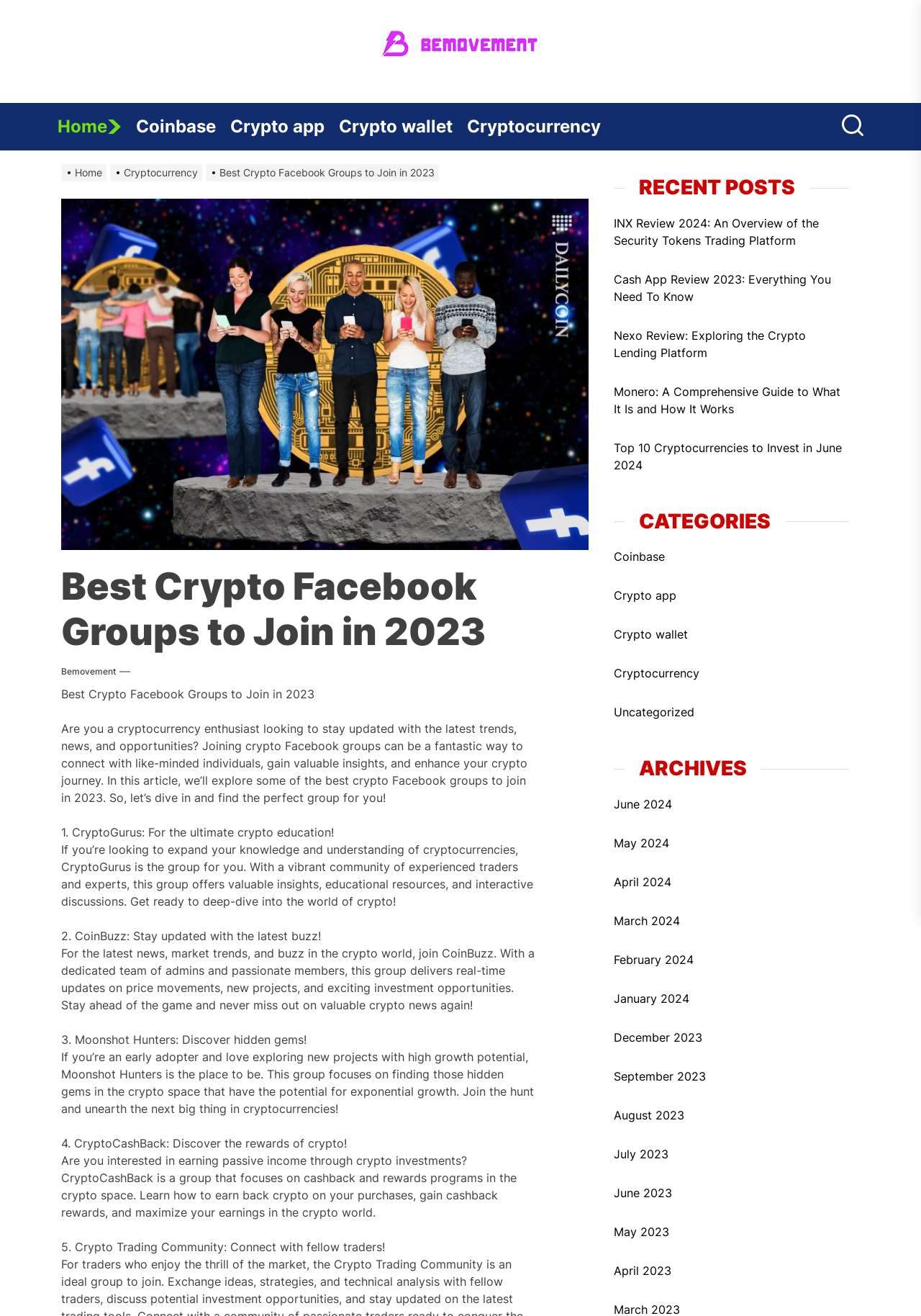Provide your answer in a single word or phrase: 
What is the category of the 'INX Review 2024' article?

Cryptocurrency